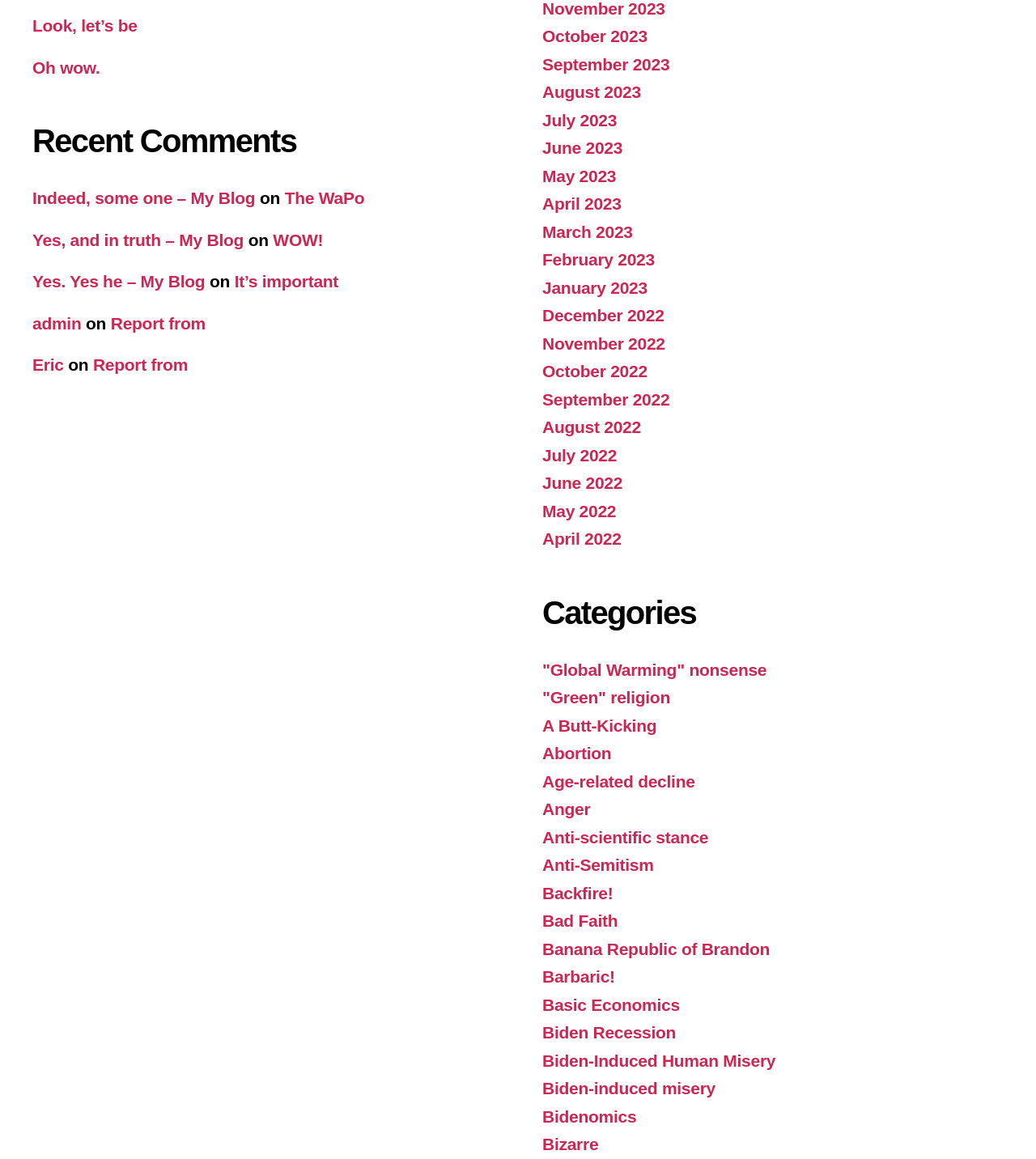Identify the bounding box coordinates of the element to click to follow this instruction: 'Check comments from admin'. Ensure the coordinates are four float values between 0 and 1, provided as [left, top, right, bottom].

[0.031, 0.271, 0.079, 0.287]